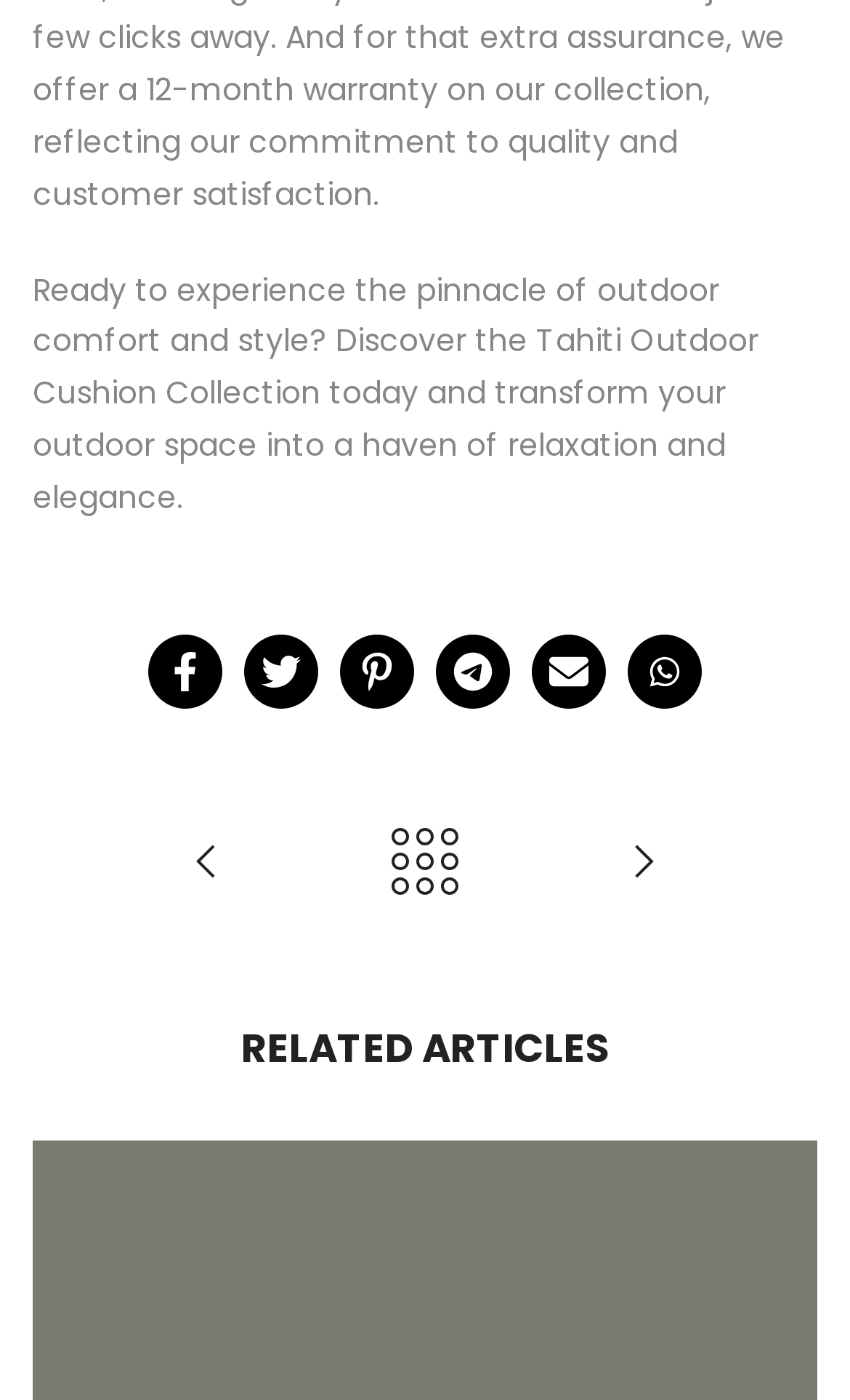Can you specify the bounding box coordinates of the area that needs to be clicked to fulfill the following instruction: "Read about Captivating Tranquillity"?

[0.115, 0.583, 0.372, 0.65]